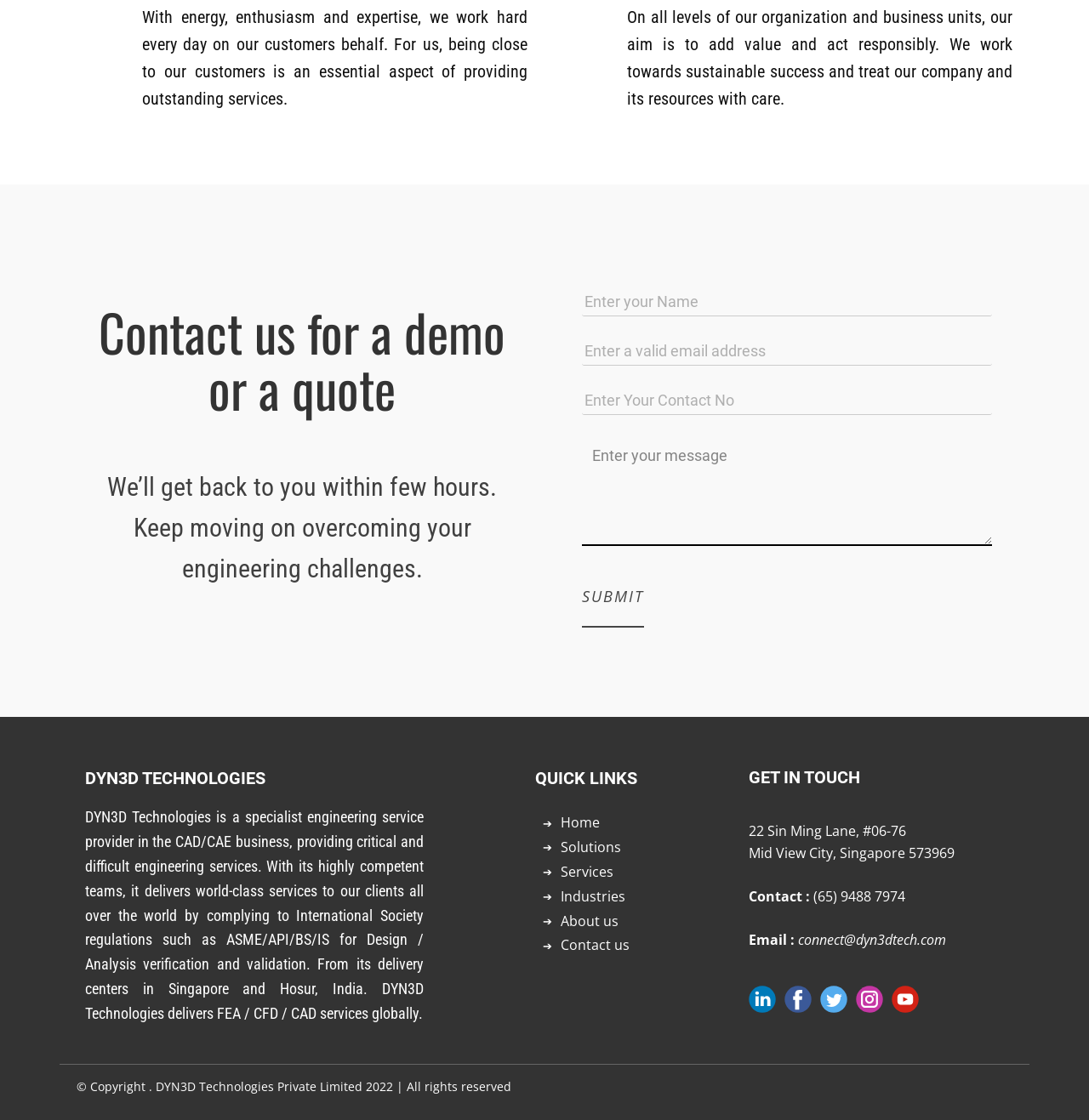Determine the bounding box coordinates of the area to click in order to meet this instruction: "Click the LinkedIn link".

[0.688, 0.88, 0.712, 0.904]